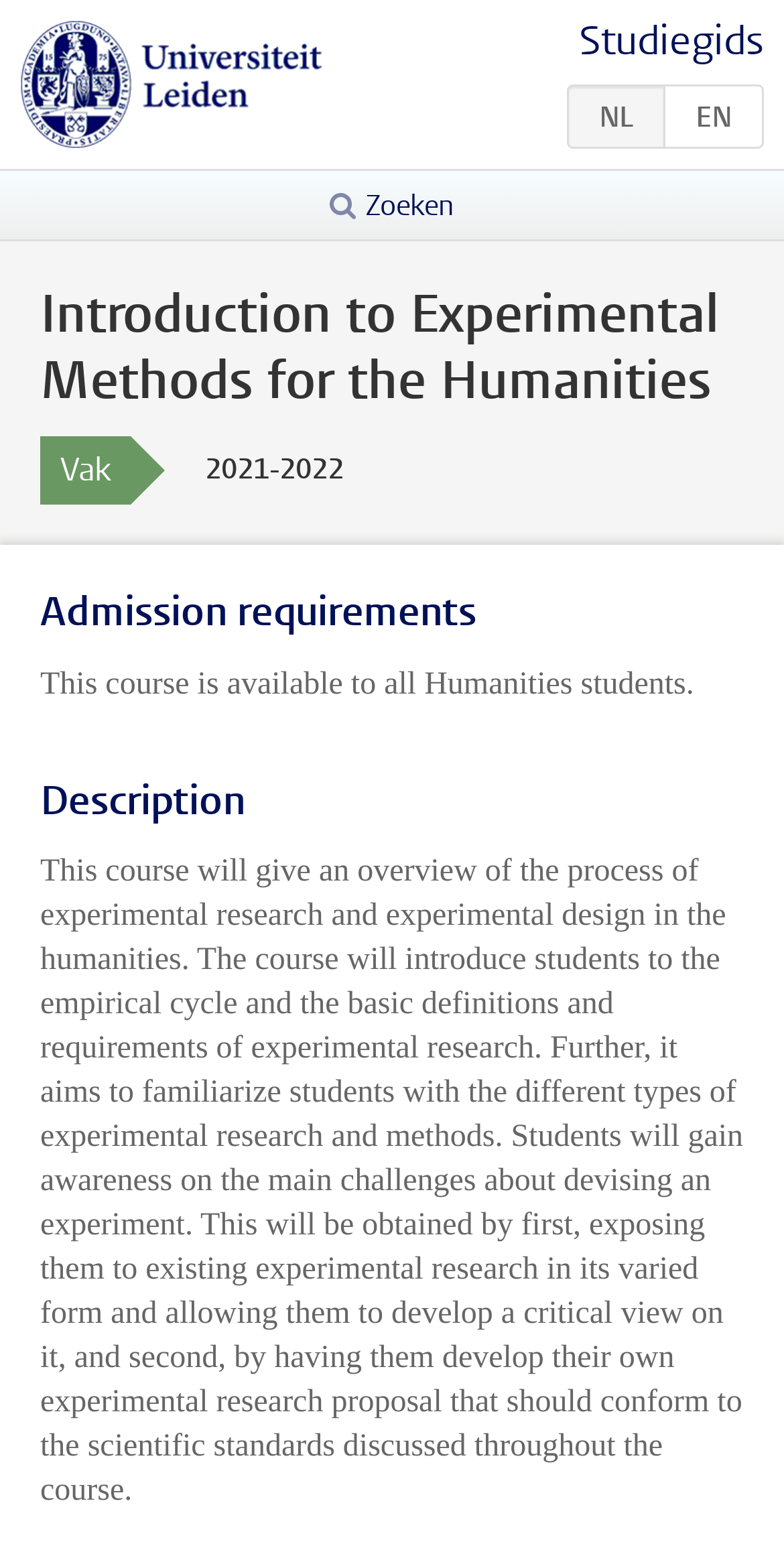Provide a single word or phrase to answer the given question: 
What will students learn in this course?

Experimental research and design